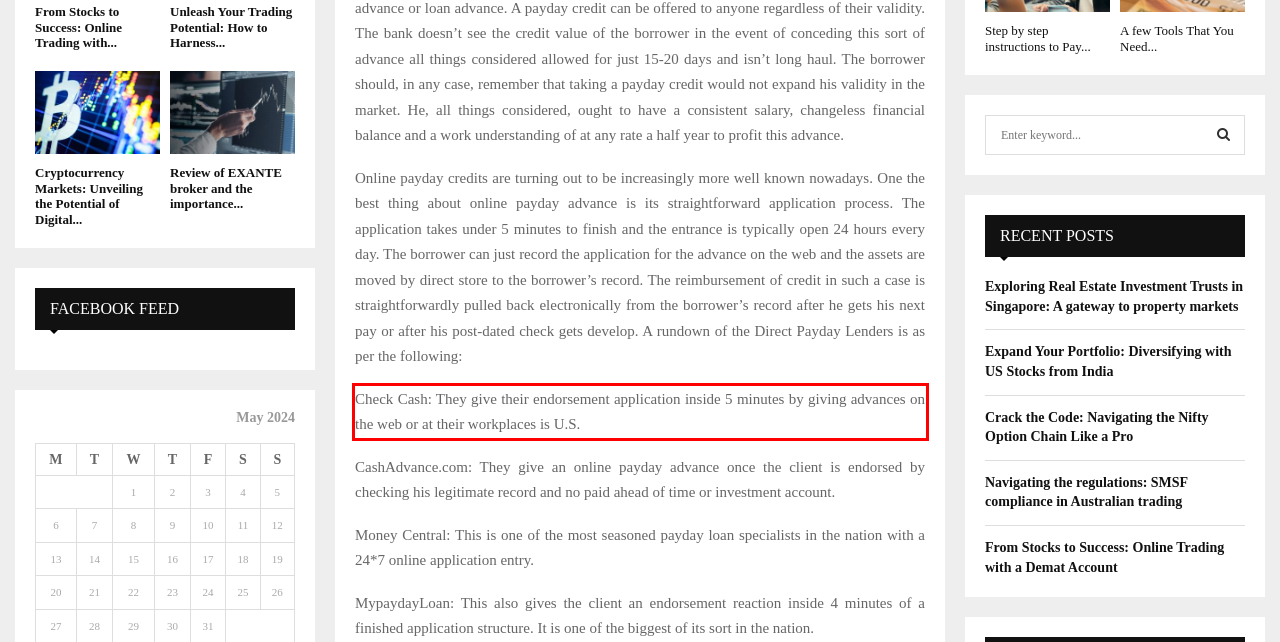You are looking at a screenshot of a webpage with a red rectangle bounding box. Use OCR to identify and extract the text content found inside this red bounding box.

Check Cash: They give their endorsement application inside 5 minutes by giving advances on the web or at their workplaces is U.S.